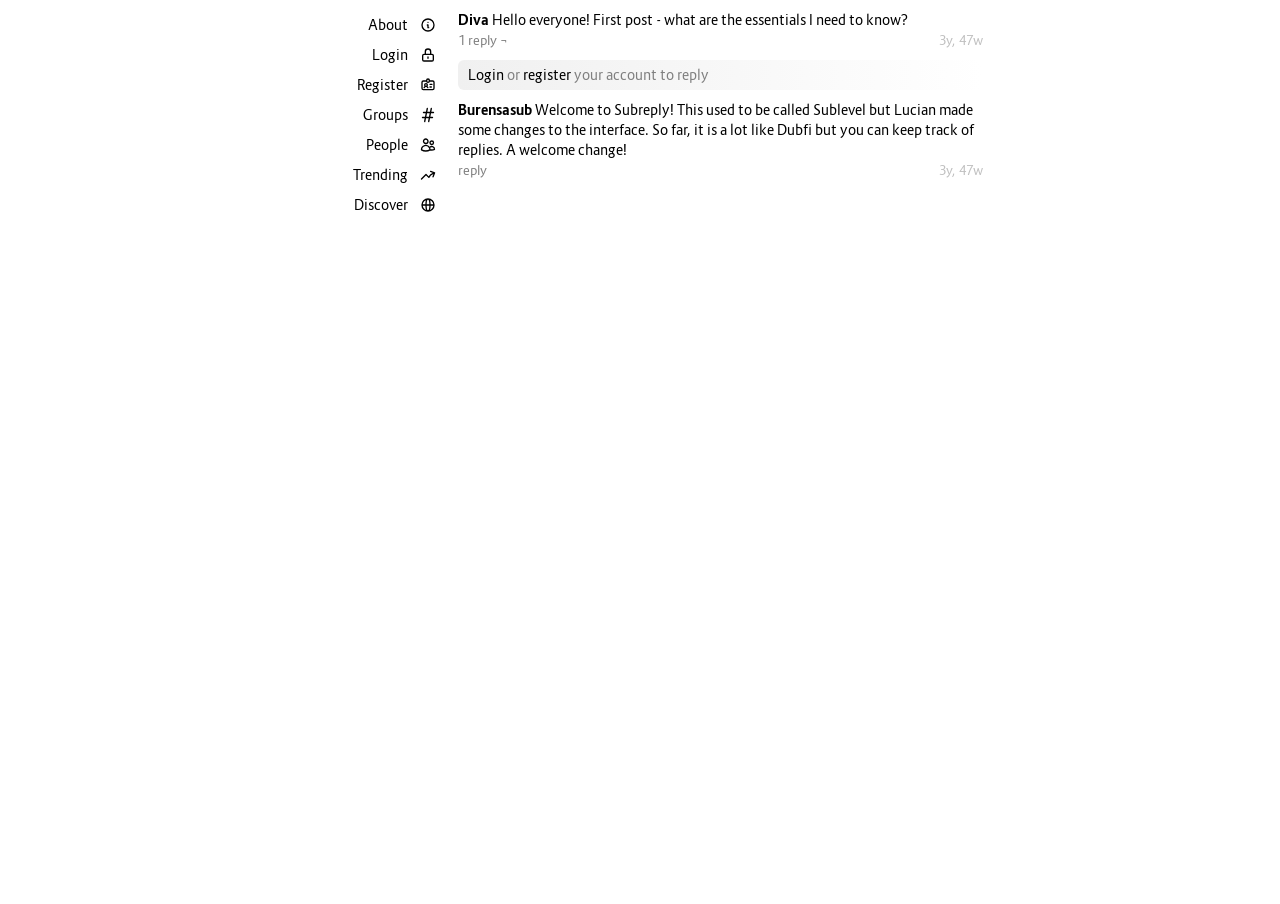Find the bounding box coordinates corresponding to the UI element with the description: "Home". The coordinates should be formatted as [left, top, right, bottom], with values as floats between 0 and 1.

None